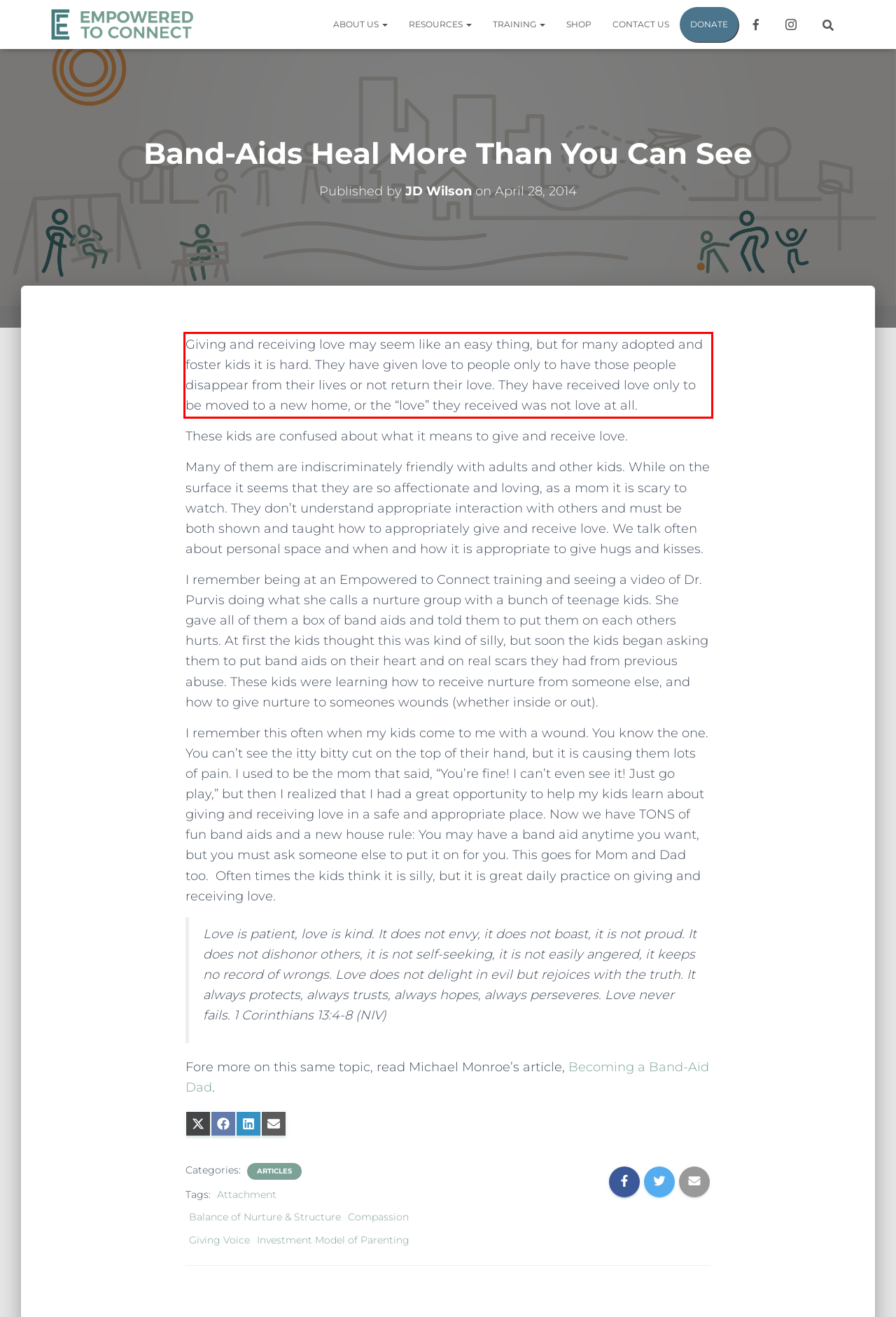You are presented with a screenshot containing a red rectangle. Extract the text found inside this red bounding box.

Giving and receiving love may seem like an easy thing, but for many adopted and foster kids it is hard. They have given love to people only to have those people disappear from their lives or not return their love. They have received love only to be moved to a new home, or the “love” they received was not love at all.